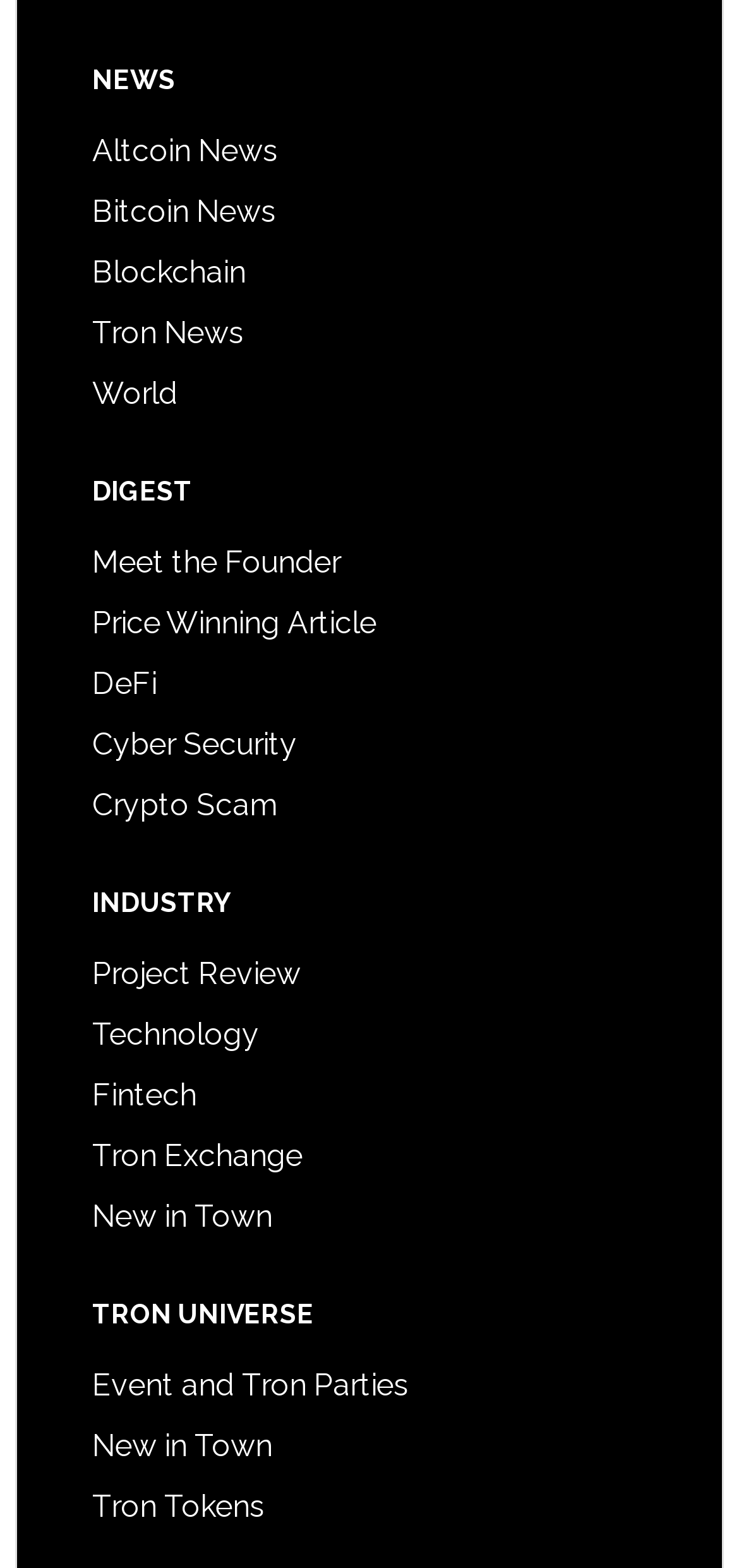What is the first news category?
Examine the webpage screenshot and provide an in-depth answer to the question.

The first news category is 'Altcoin News' because it is the first link under the 'NEWS' heading, which is located at the top of the webpage.